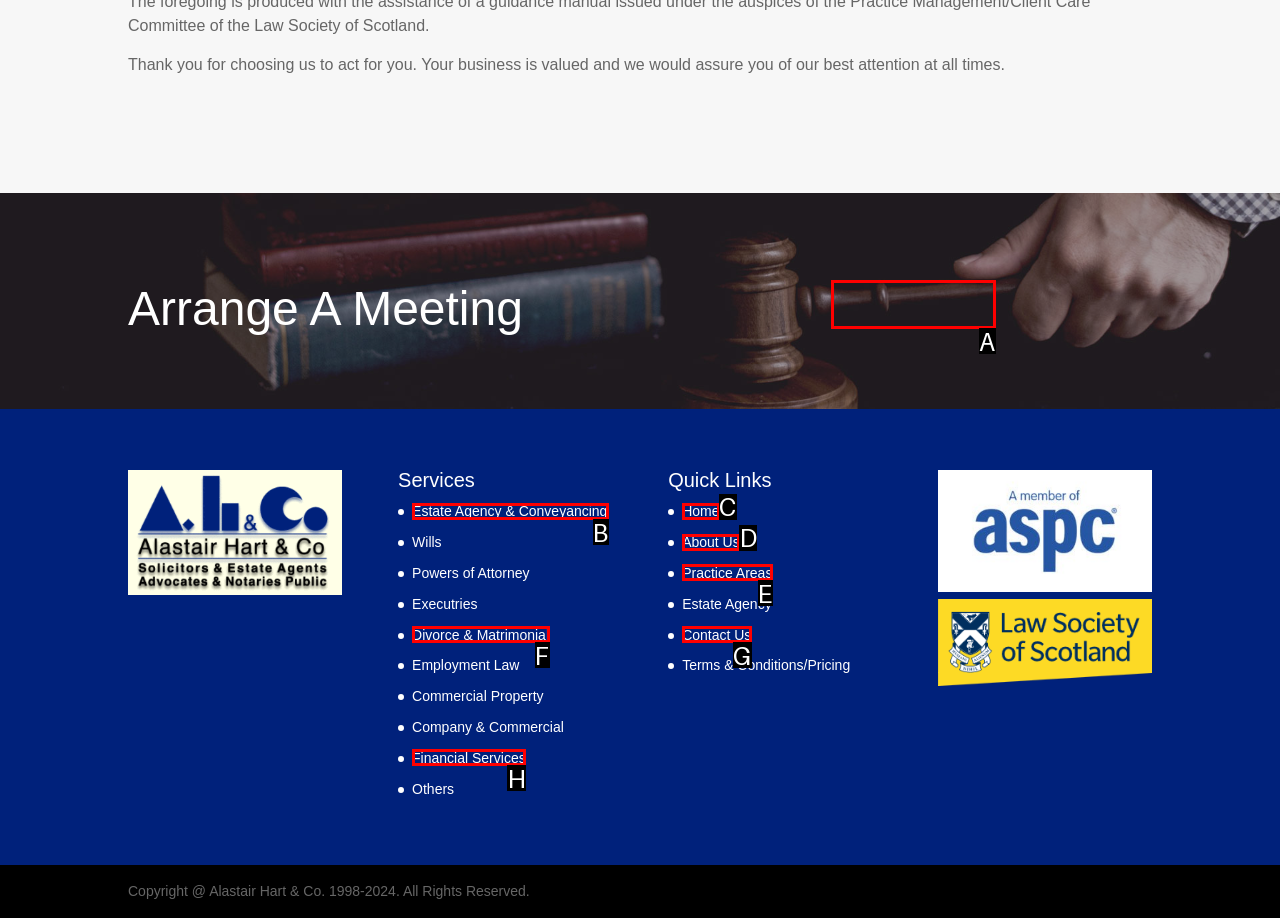Indicate which red-bounded element should be clicked to perform the task: View Estate Agency & Conveyancing services Answer with the letter of the correct option.

B